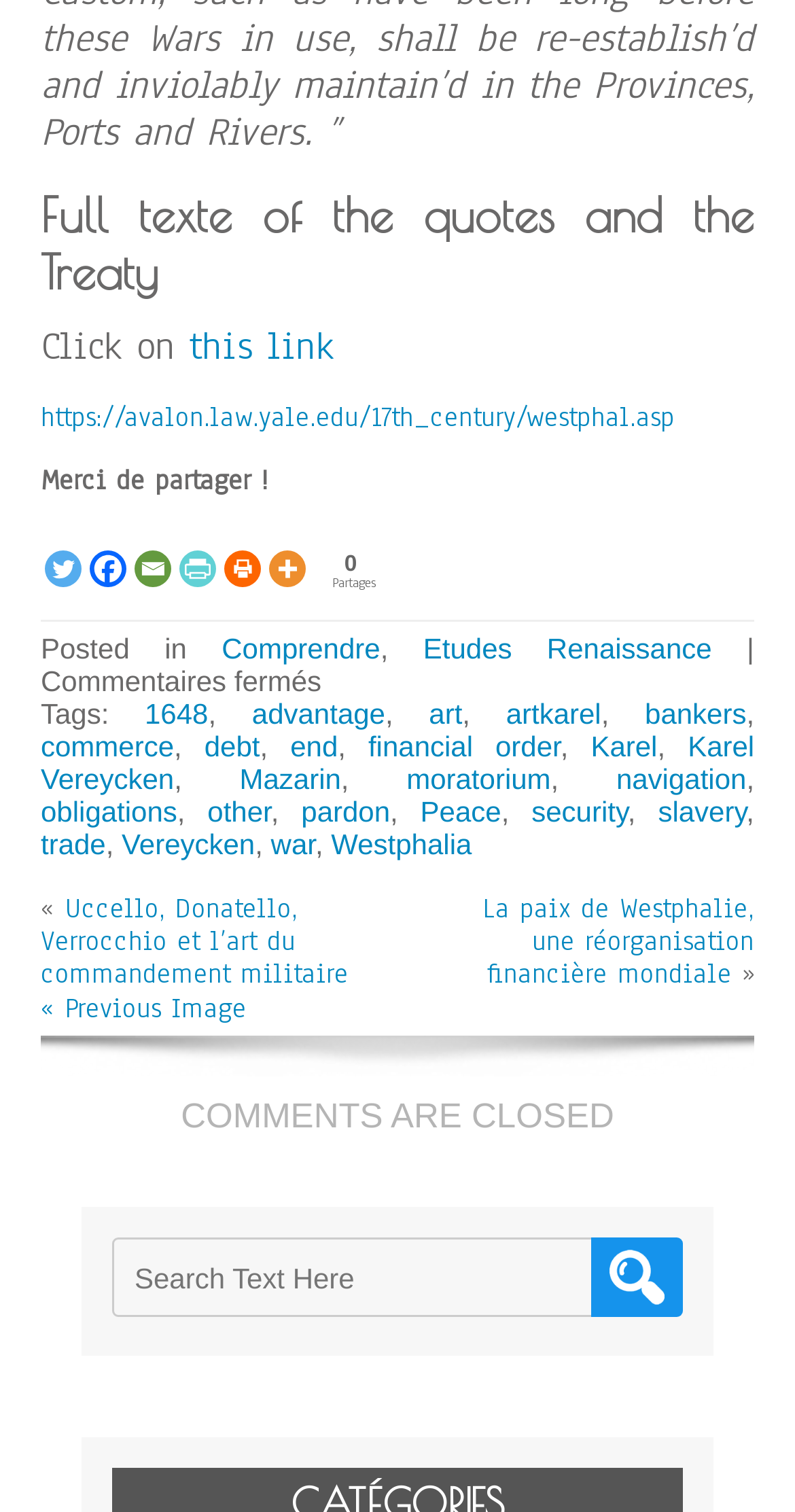What is the status of comments?
Refer to the image and give a detailed answer to the question.

I found the status of comments by reading the text on the page, specifically the text 'Commentaires fermés' and 'COMMENTS ARE CLOSED', which indicate that comments are not allowed.